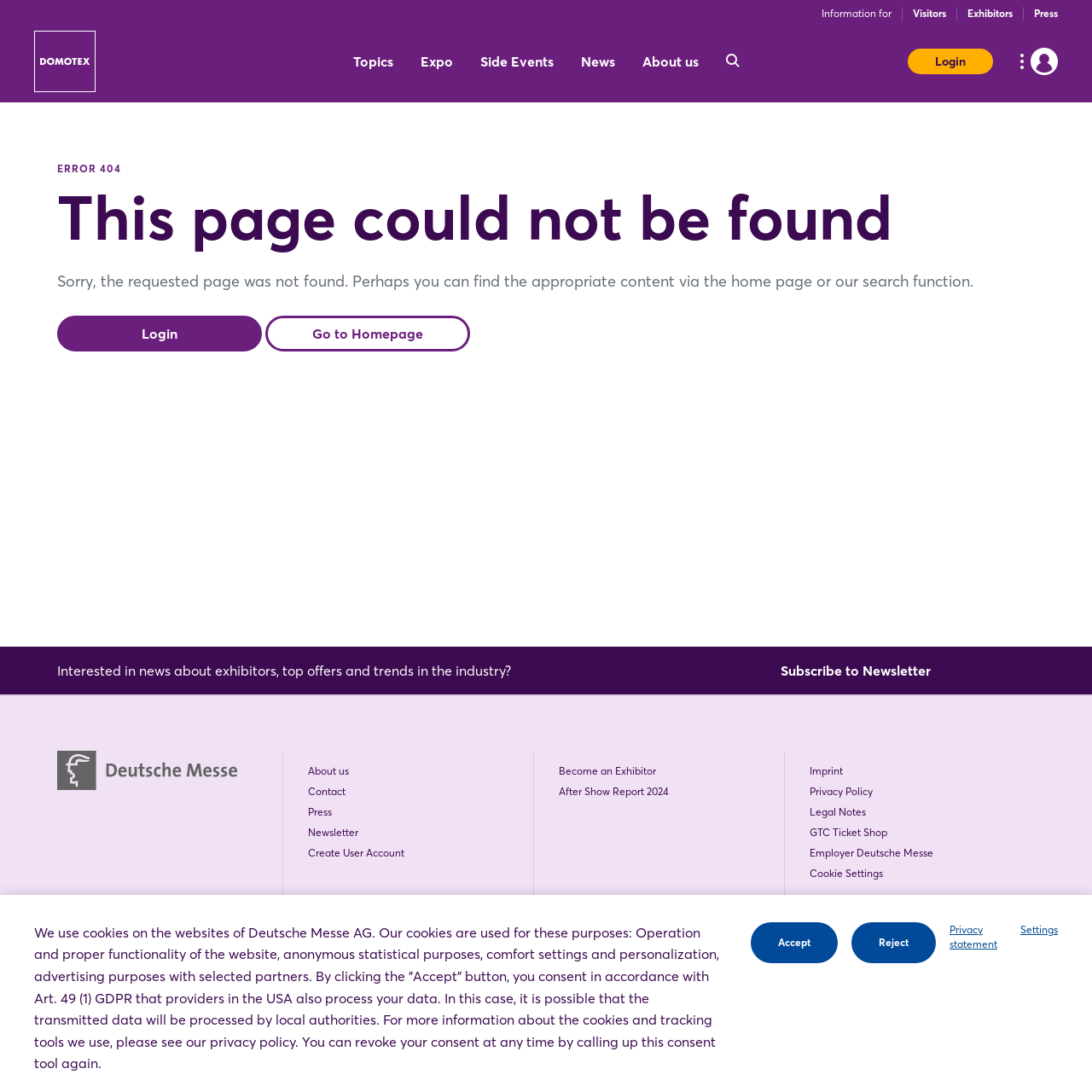What is the text above the 'Login' button?
Provide an in-depth and detailed explanation in response to the question.

The 'Login' button is located within the 'HeaderAsNonLandmark' element, and above it, there is a link with the text 'Forgot password?'.